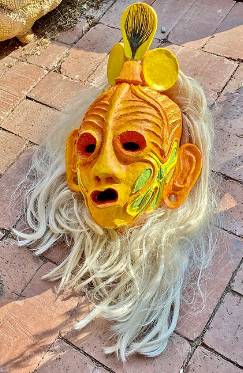Detail everything you observe in the image.

This vibrant and intricate mask, created by artist Bob Anderson, showcases a unique blend of form and color. The mask features bold hues of yellow and orange, accentuated by detailed carvings that lend texture to its surface. Set against the backdrop of sunlit, terracotta bricks, the piece appears to be crafted for ceremonial use, with its expressive face and striking features evoking cultural significance. The white, flowing hair attached to the mask adds a dramatic element, enhancing its visual impact. This artwork, titled "Mayan Venus Mask," reflects Anderson's artistic exploration of cultural themes and his commitment to bringing diverse artistic expressions to life.